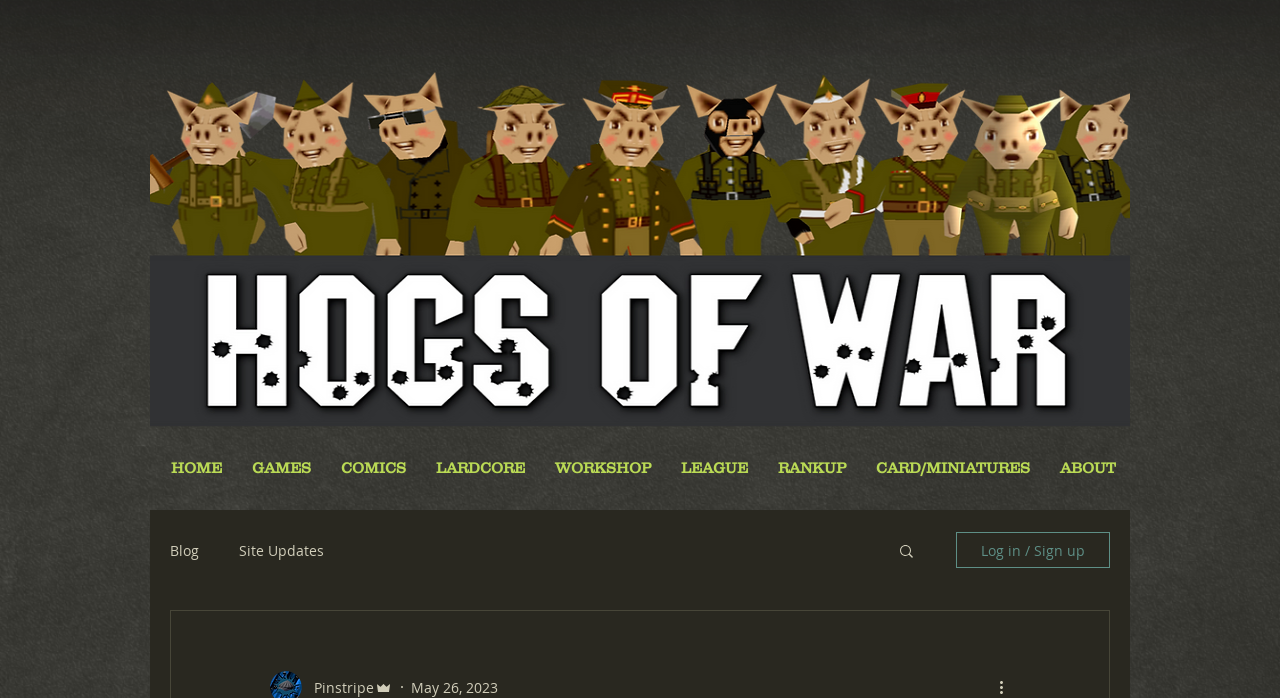Provide the bounding box coordinates of the HTML element described by the text: "Site Updates". The coordinates should be in the format [left, top, right, bottom] with values between 0 and 1.

[0.187, 0.774, 0.253, 0.802]